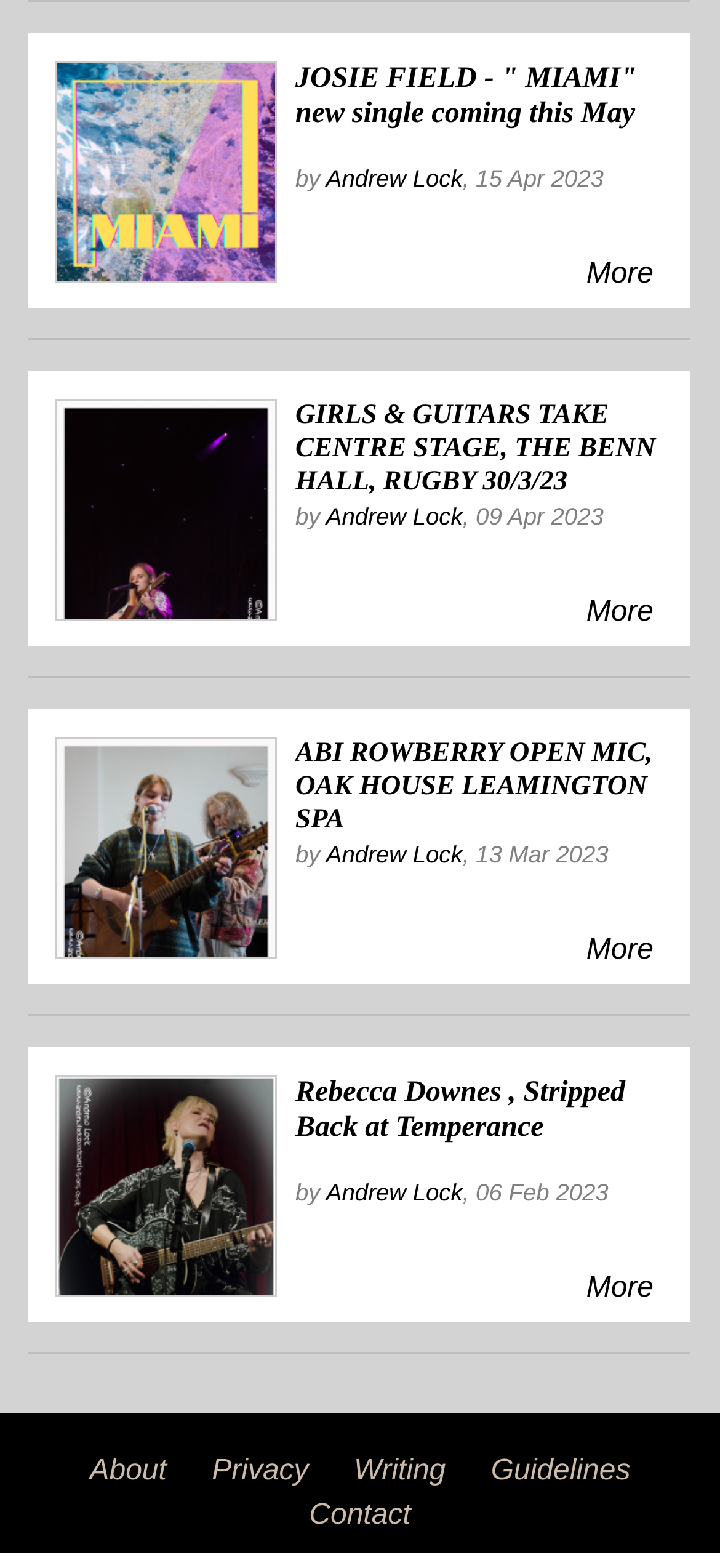Based on the element description Guidelines, identify the bounding box coordinates for the UI element. The coordinates should be in the format (top-left x, top-left y, bottom-right x, bottom-right y) and within the 0 to 1 range.

[0.682, 0.928, 0.876, 0.948]